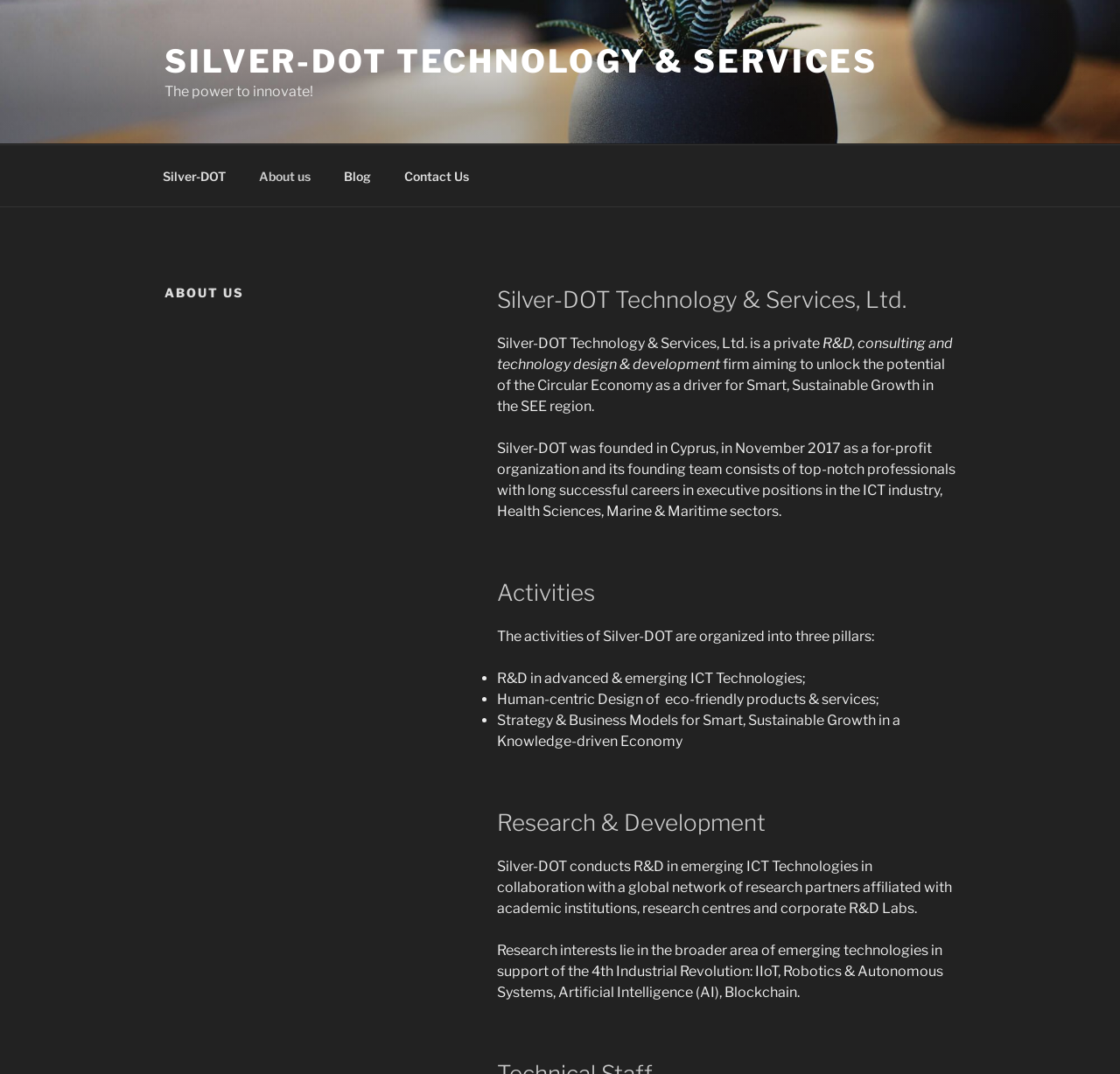Please provide a detailed answer to the question below by examining the image:
What is the goal of Silver-DOT?

The goal of Silver-DOT can be found in the introduction section where it is mentioned that 'Silver-DOT Technology & Services, Ltd. is a private R&D, consulting and technology design & development firm aiming to unlock the potential of the Circular Economy as a driver for Smart, Sustainable Growth in the SEE region'.